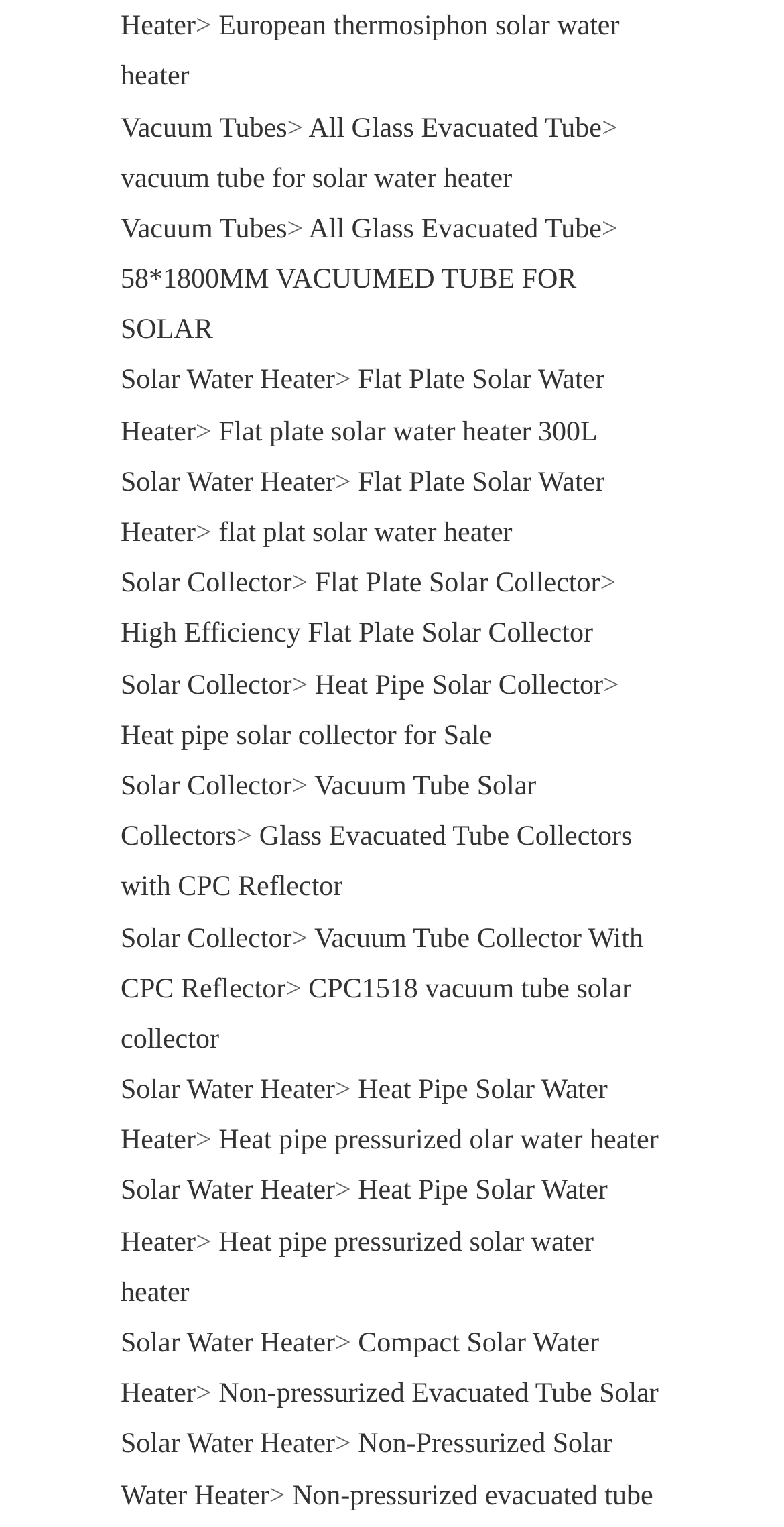Find the bounding box coordinates for the area you need to click to carry out the instruction: "Explore 58*1800MM VACUUMED TUBE FOR SOLAR". The coordinates should be four float numbers between 0 and 1, indicated as [left, top, right, bottom].

[0.154, 0.174, 0.735, 0.227]